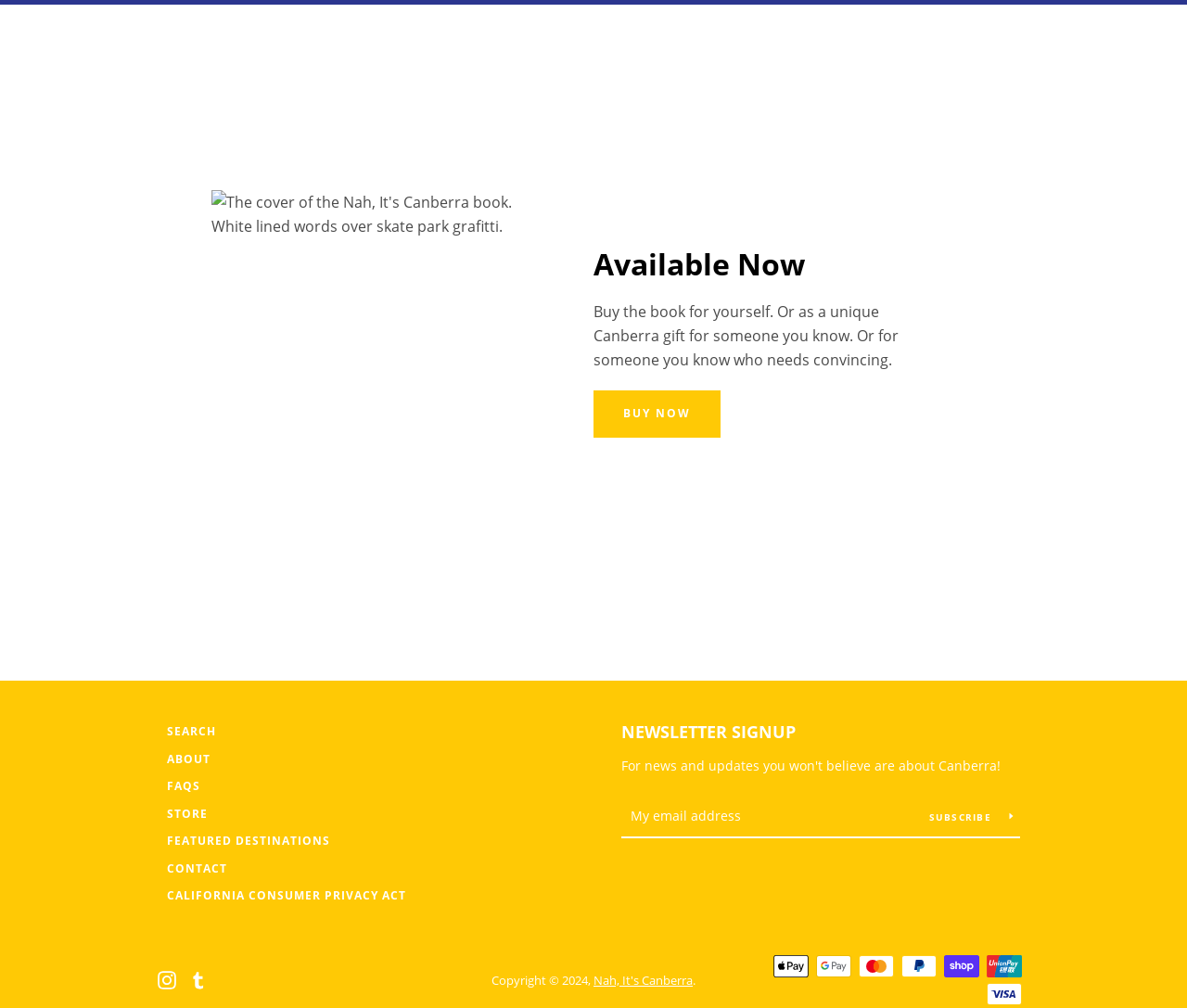Find the bounding box of the element with the following description: "Buy Now". The coordinates must be four float numbers between 0 and 1, formatted as [left, top, right, bottom].

[0.5, 0.388, 0.607, 0.434]